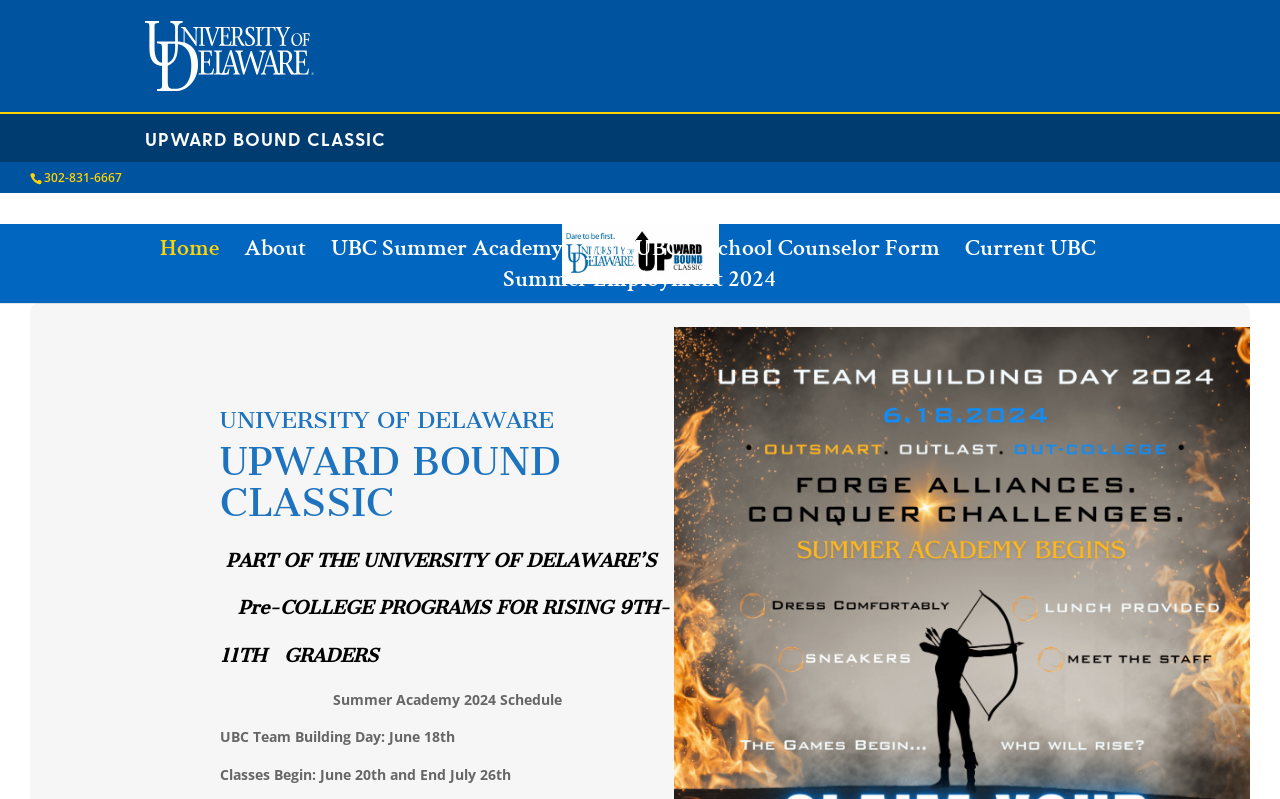Determine the bounding box coordinates of the section to be clicked to follow the instruction: "Apply for Summer Employment 2024". The coordinates should be given as four float numbers between 0 and 1, formatted as [left, top, right, bottom].

[0.393, 0.341, 0.606, 0.38]